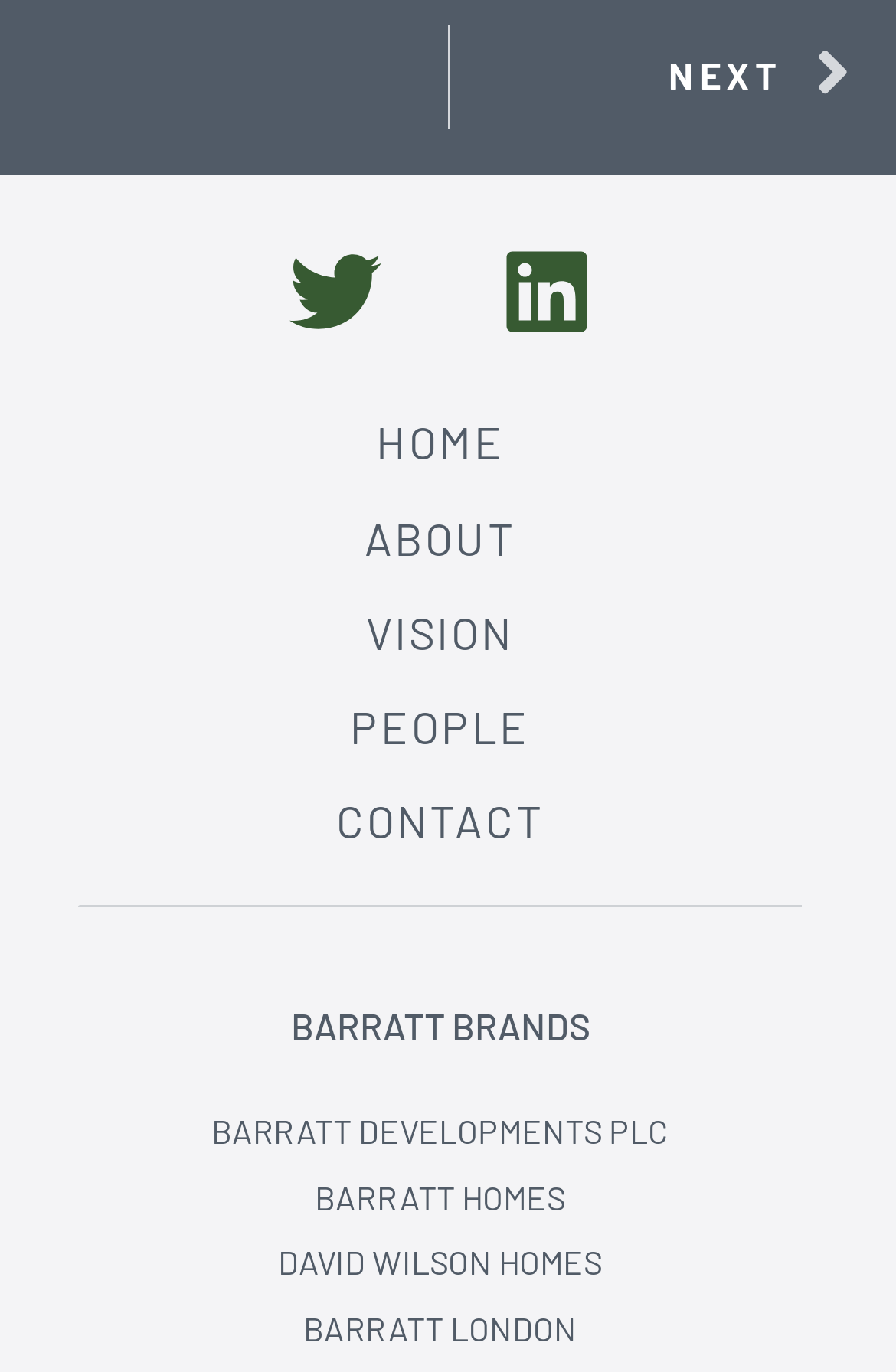How many brands are listed?
Use the screenshot to answer the question with a single word or phrase.

4